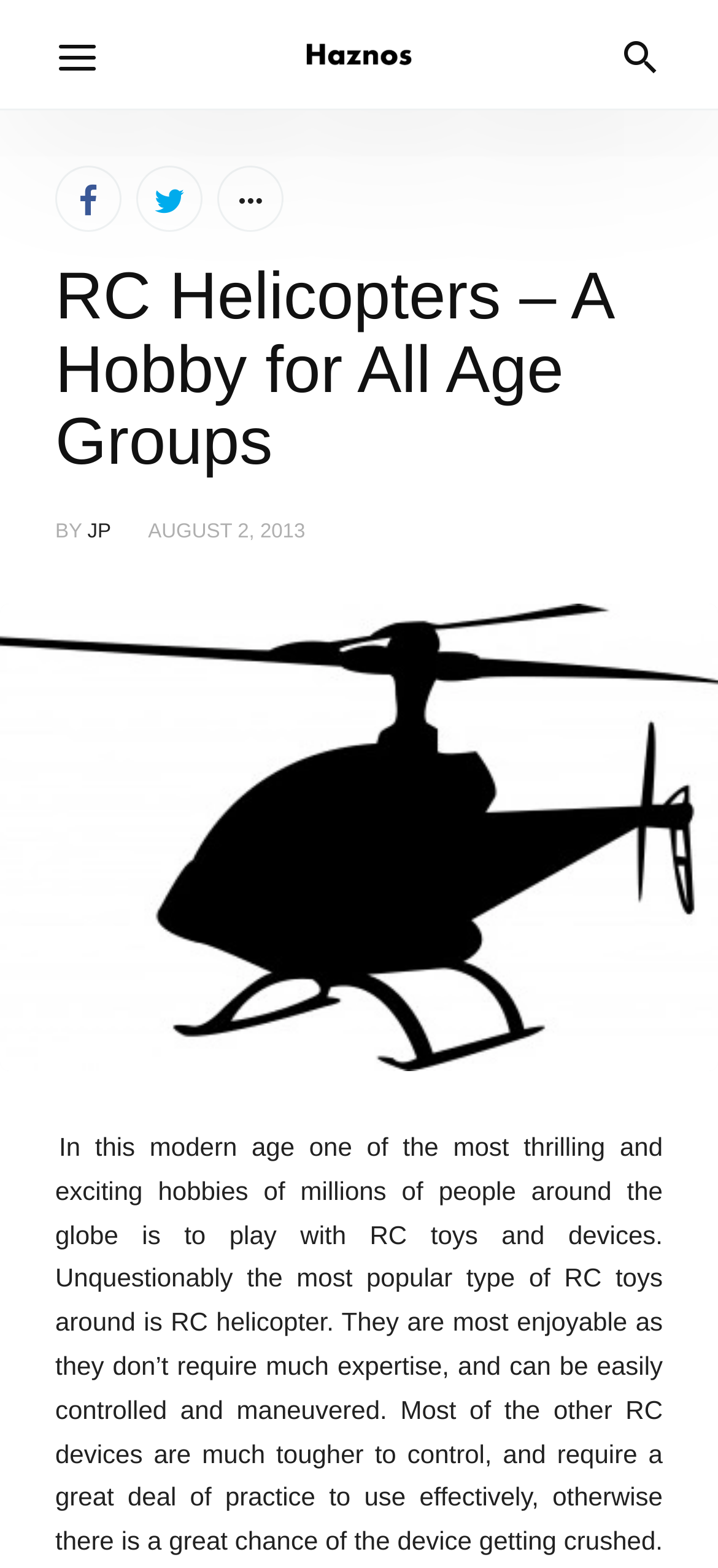With reference to the image, please provide a detailed answer to the following question: How many social media links are at the top of the page?

I counted the social media links at the top of the page, which are represented by icons, and found that there are three of them.